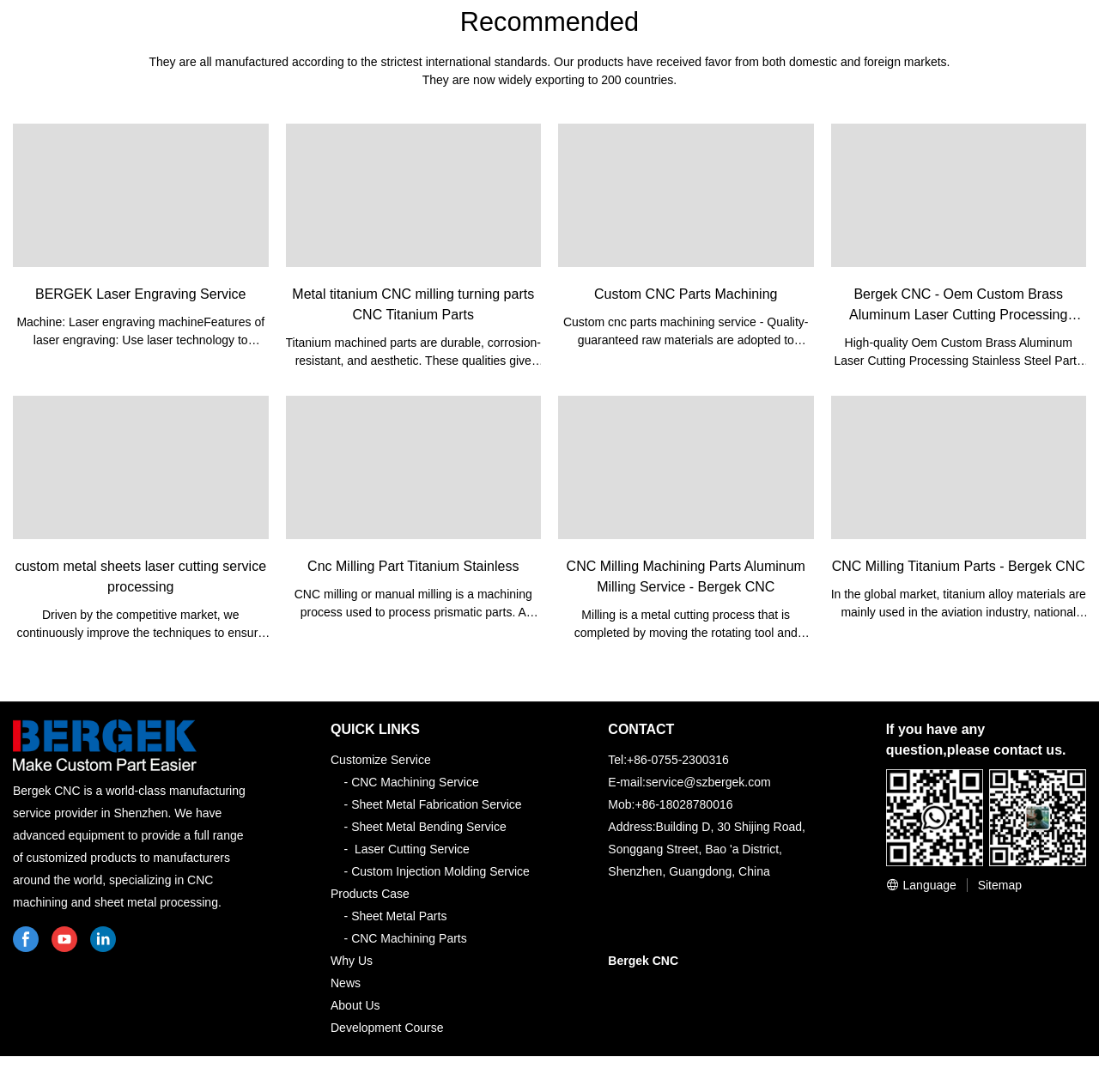Using the image as a reference, answer the following question in as much detail as possible:
How many quick links are there?

There are nine quick links at the bottom of the webpage, which are Customize Service, CNC Machining Service, Sheet Metal Fabrication Service, and so on.